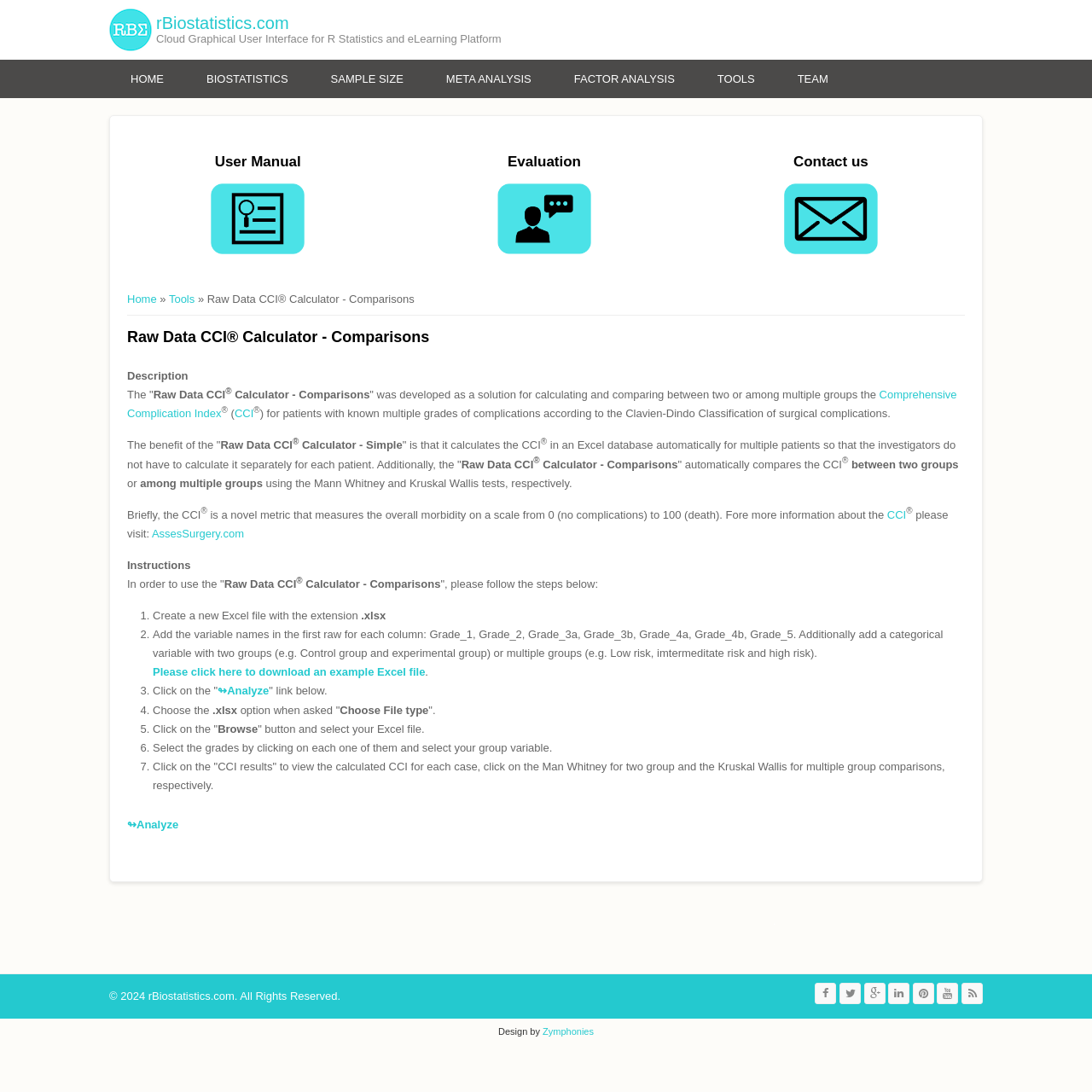What tests are used to compare CCI between groups?
Based on the screenshot, respond with a single word or phrase.

Mann Whitney and Kruskal Wallis tests